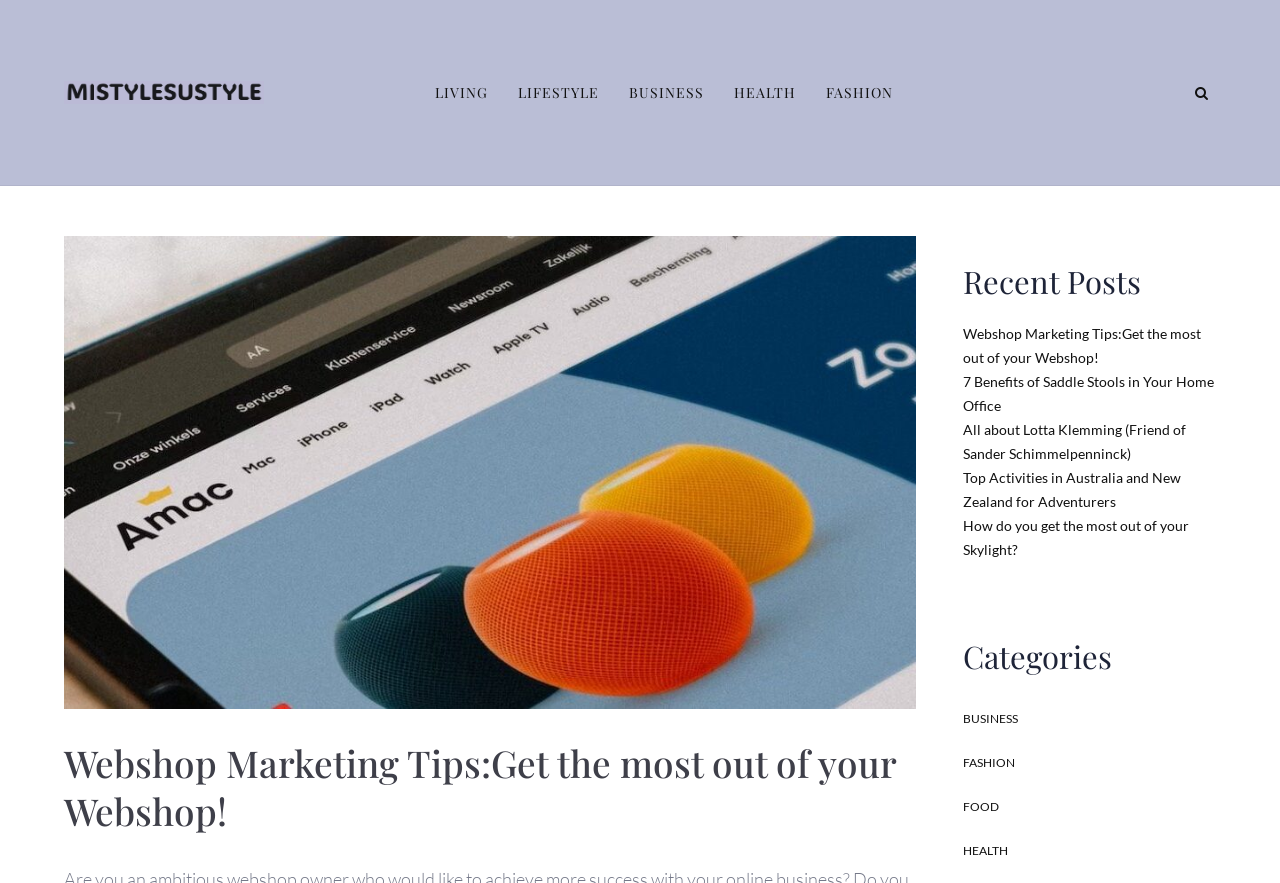Locate the bounding box coordinates of the clickable element to fulfill the following instruction: "read Webshop Marketing Tips article". Provide the coordinates as four float numbers between 0 and 1 in the format [left, top, right, bottom].

[0.752, 0.368, 0.938, 0.415]